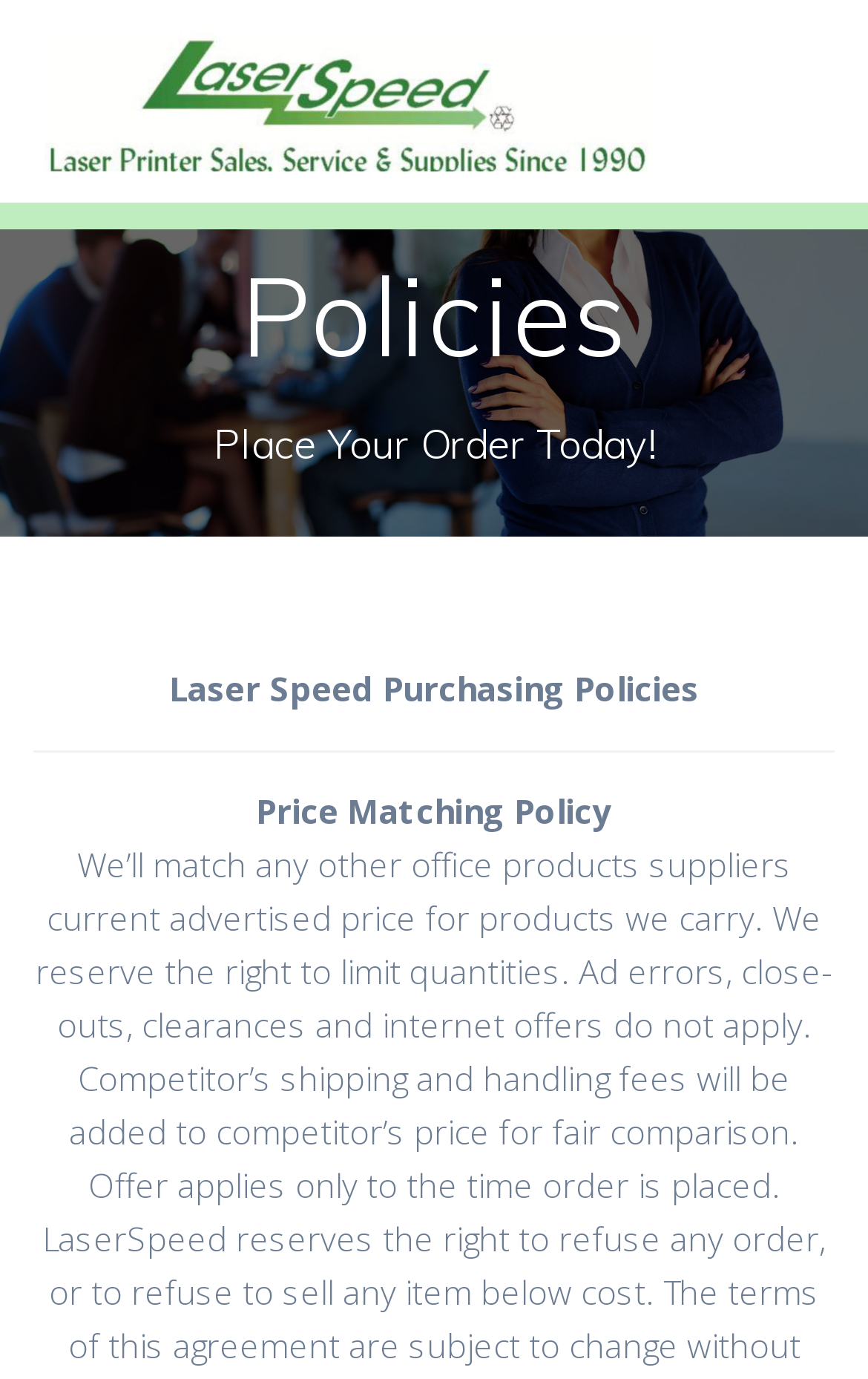Please give a succinct answer using a single word or phrase:
What is the purpose of the gridcell?

To display policies